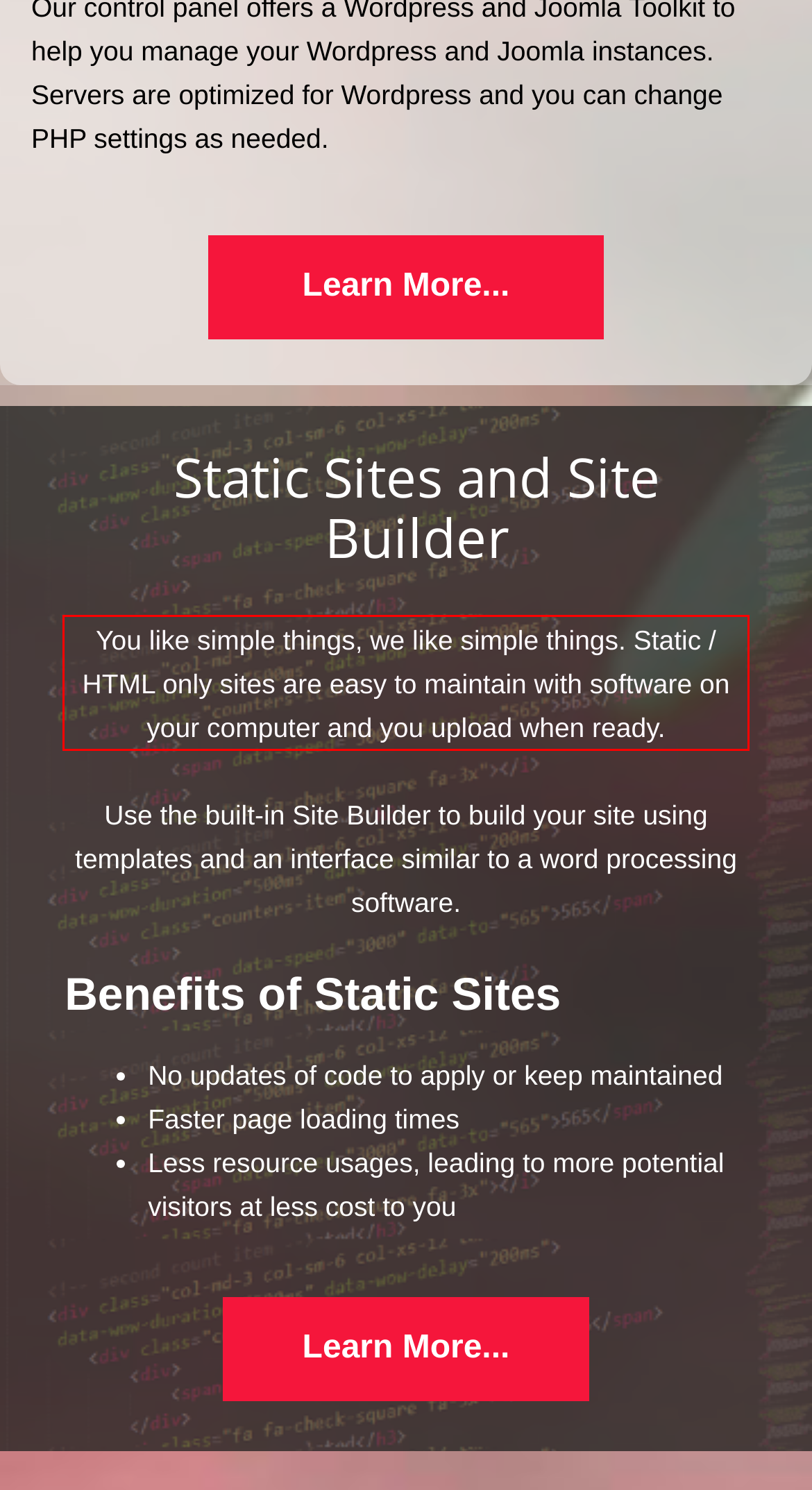Given the screenshot of the webpage, identify the red bounding box, and recognize the text content inside that red bounding box.

You like simple things, we like simple things. Static / HTML only sites are easy to maintain with software on your computer and you upload when ready.